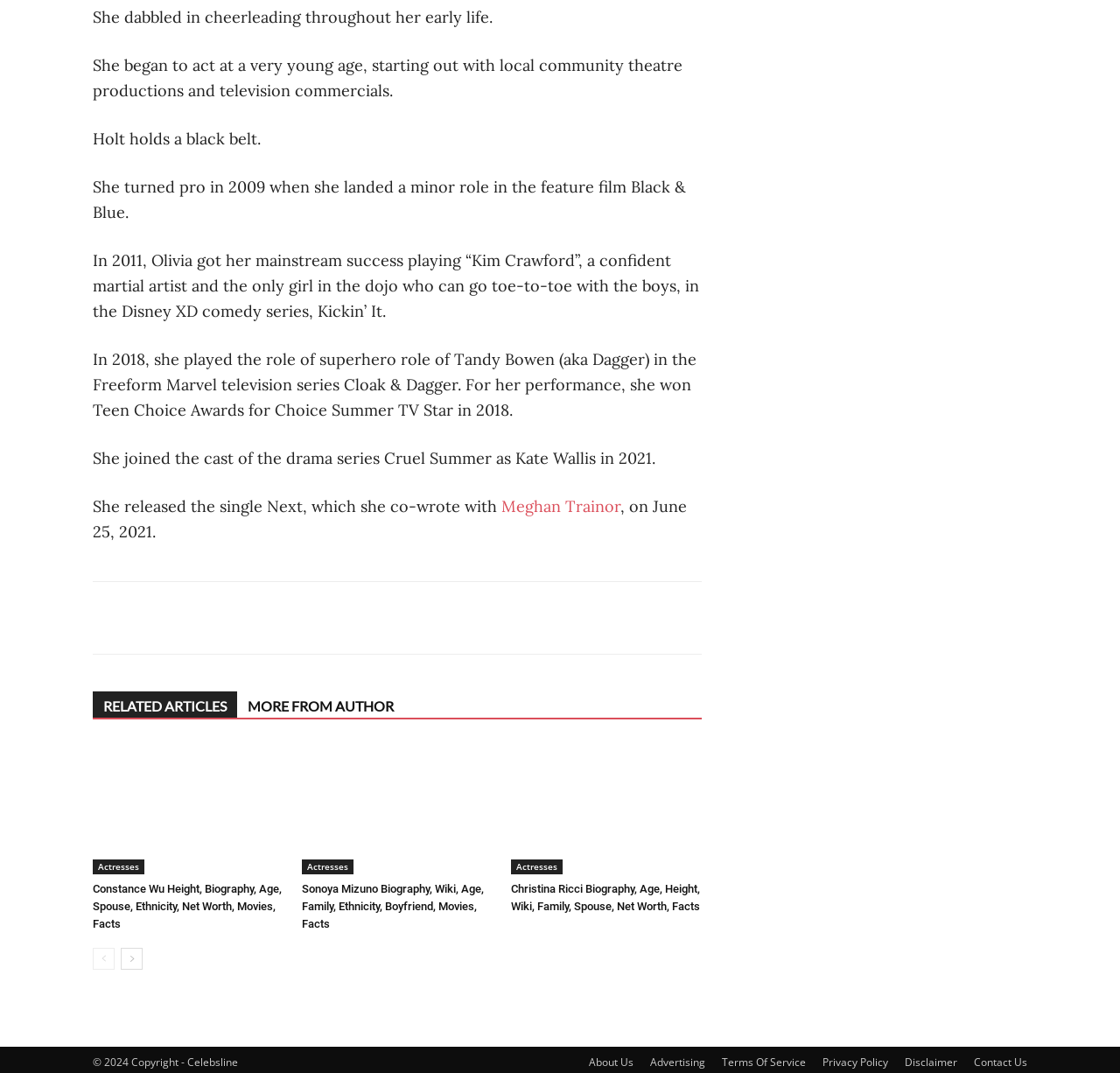What is Olivia Holt's profession?
Kindly give a detailed and elaborate answer to the question.

Based on the webpage, Olivia Holt is described as an actress who has played various roles in TV series and films, including Kickin' It and Cloak & Dagger.